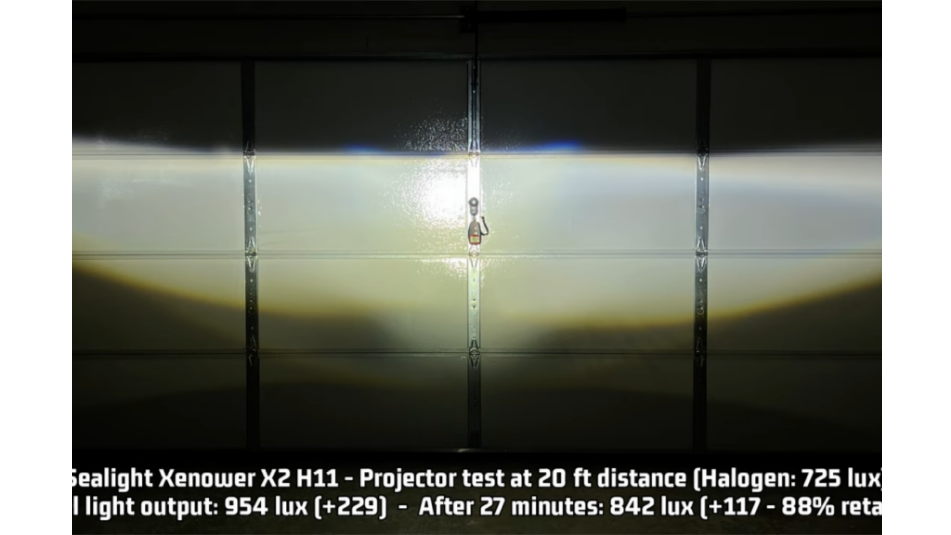Please give a succinct answer to the question in one word or phrase:
What percentage of brightness is retained after 27 minutes of usage?

88%